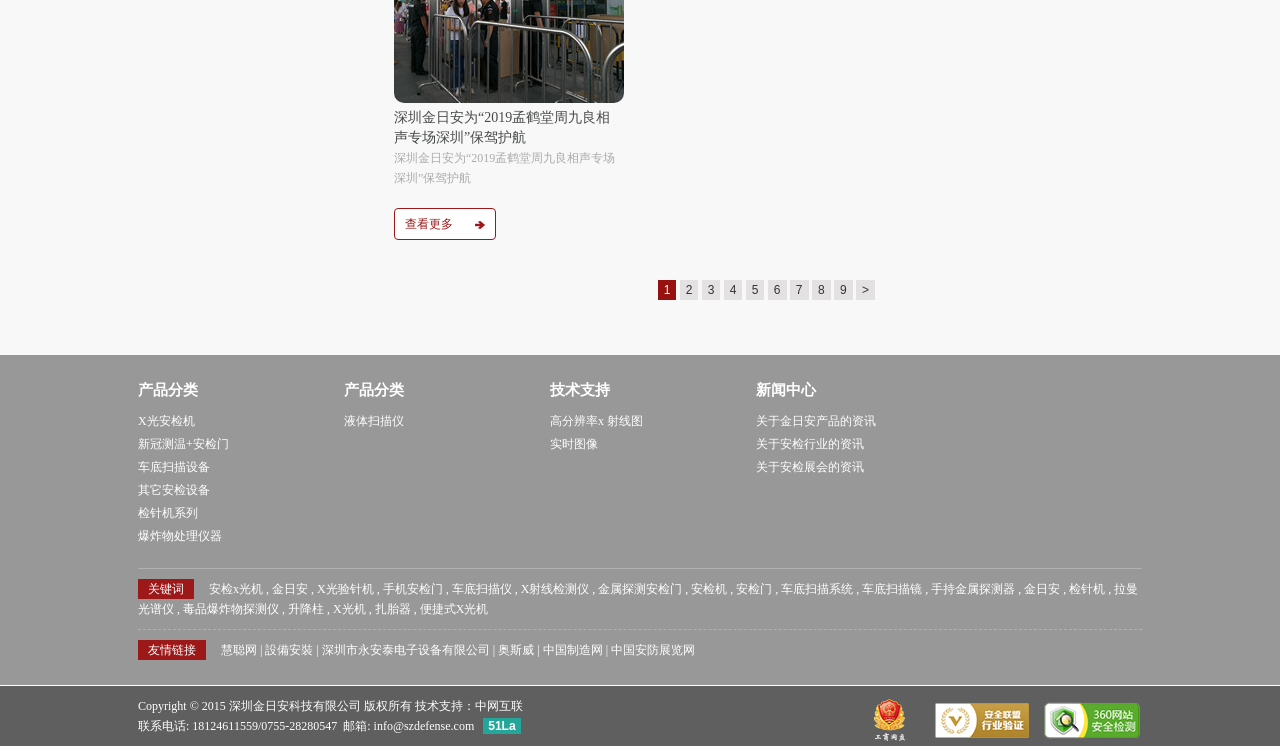Please locate the bounding box coordinates of the element that should be clicked to complete the given instruction: "Check the news about Jinri'an products".

[0.591, 0.555, 0.684, 0.574]